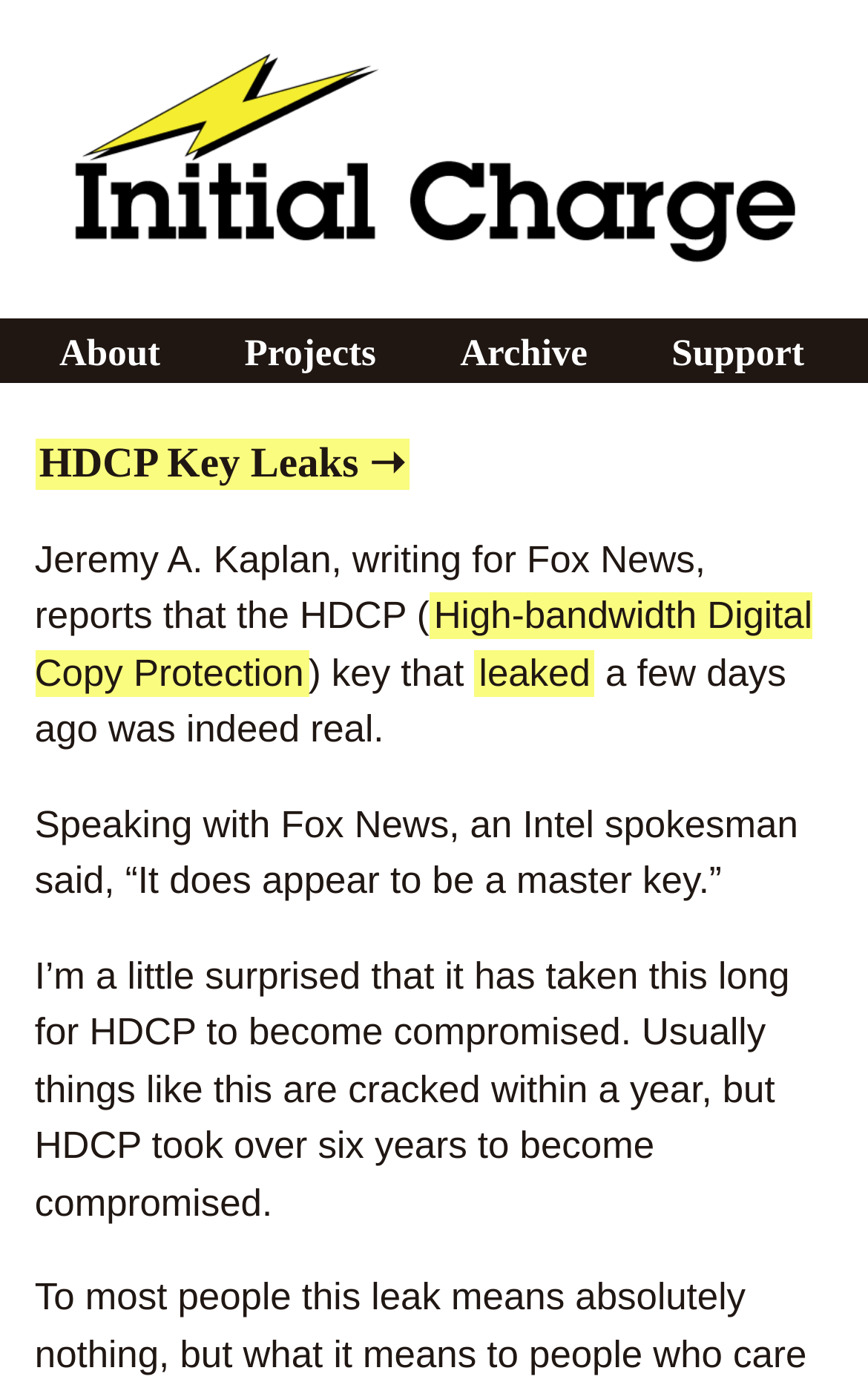Determine the bounding box coordinates of the clickable region to carry out the instruction: "go to Archive".

[0.53, 0.24, 0.677, 0.27]